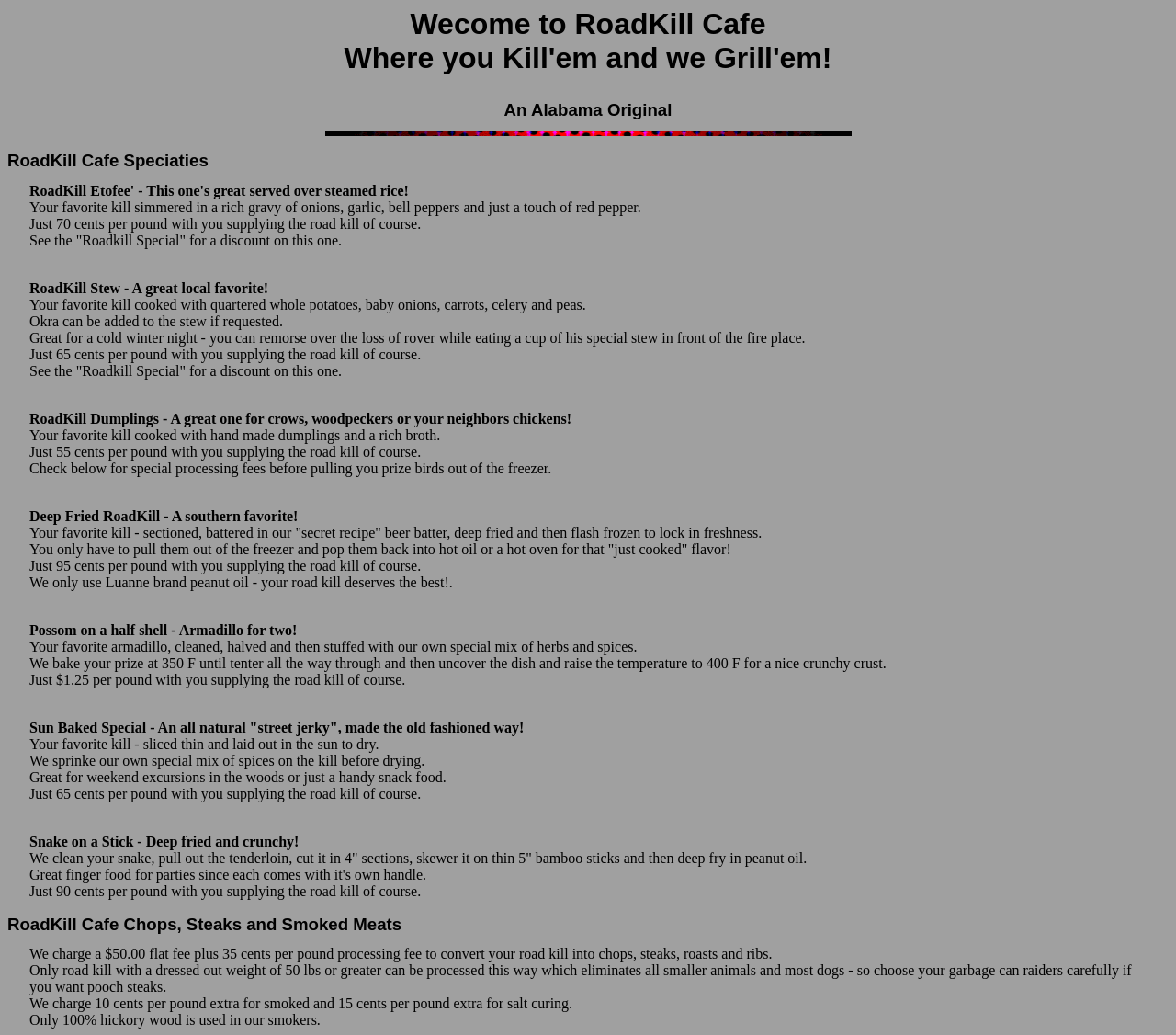What is the purpose of the 'Roadkill Special'?
Answer with a single word or short phrase according to what you see in the image.

Discount on certain dishes